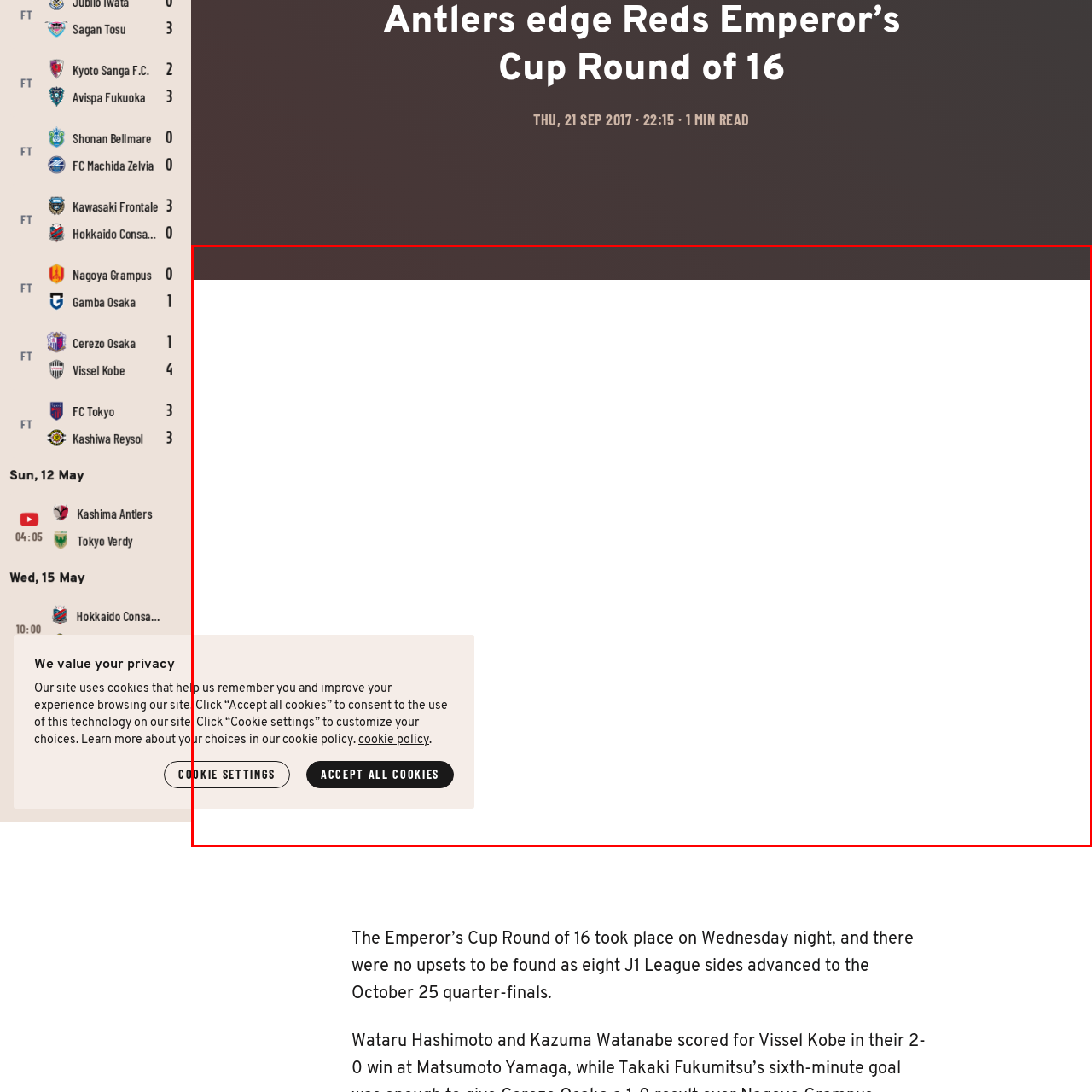Refer to the image area inside the black border, What is the scheduled date for the quarter-finals? 
Respond concisely with a single word or phrase.

October 25